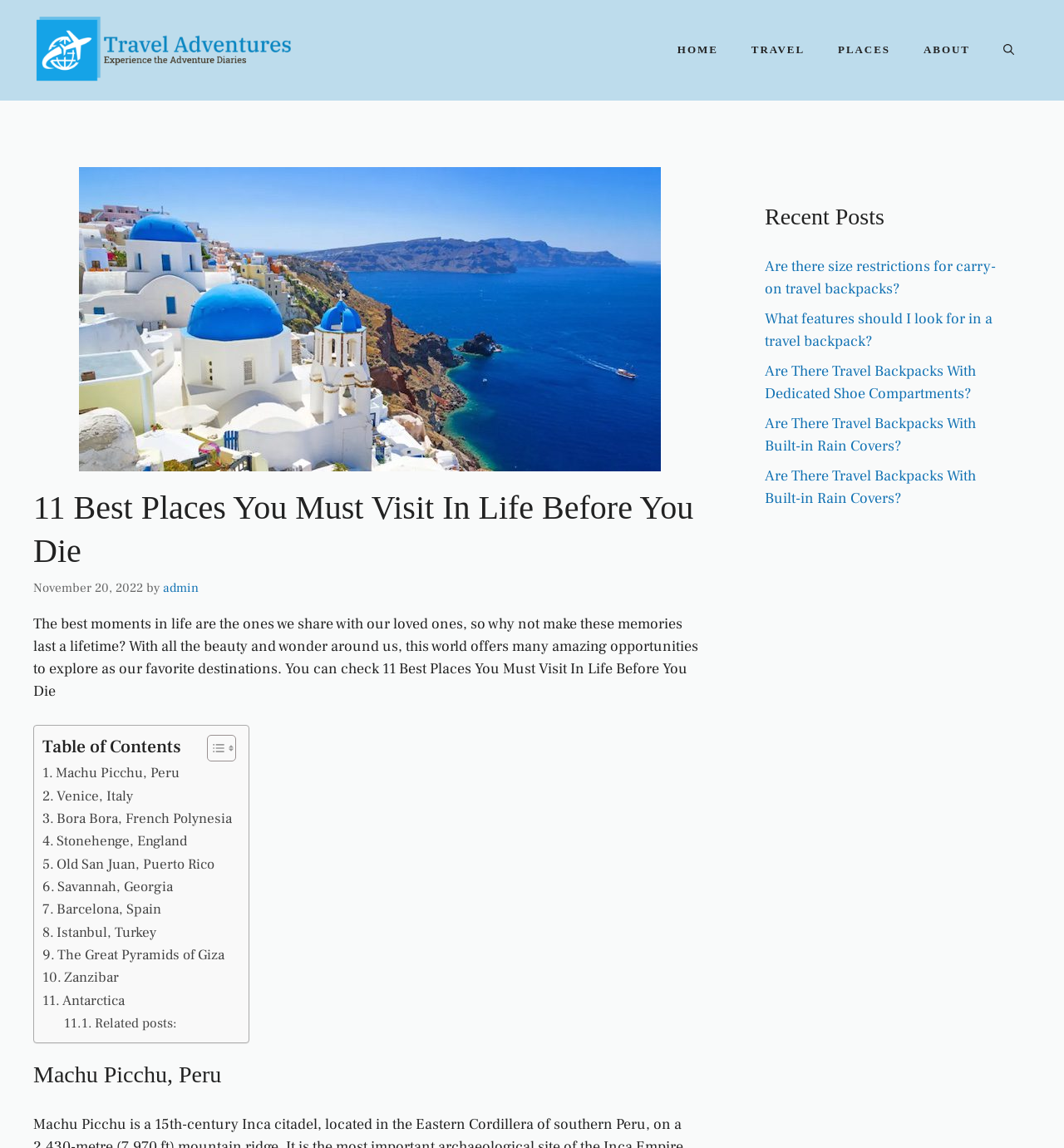Identify the bounding box coordinates of the specific part of the webpage to click to complete this instruction: "Toggle the Table of Content".

[0.183, 0.64, 0.218, 0.664]